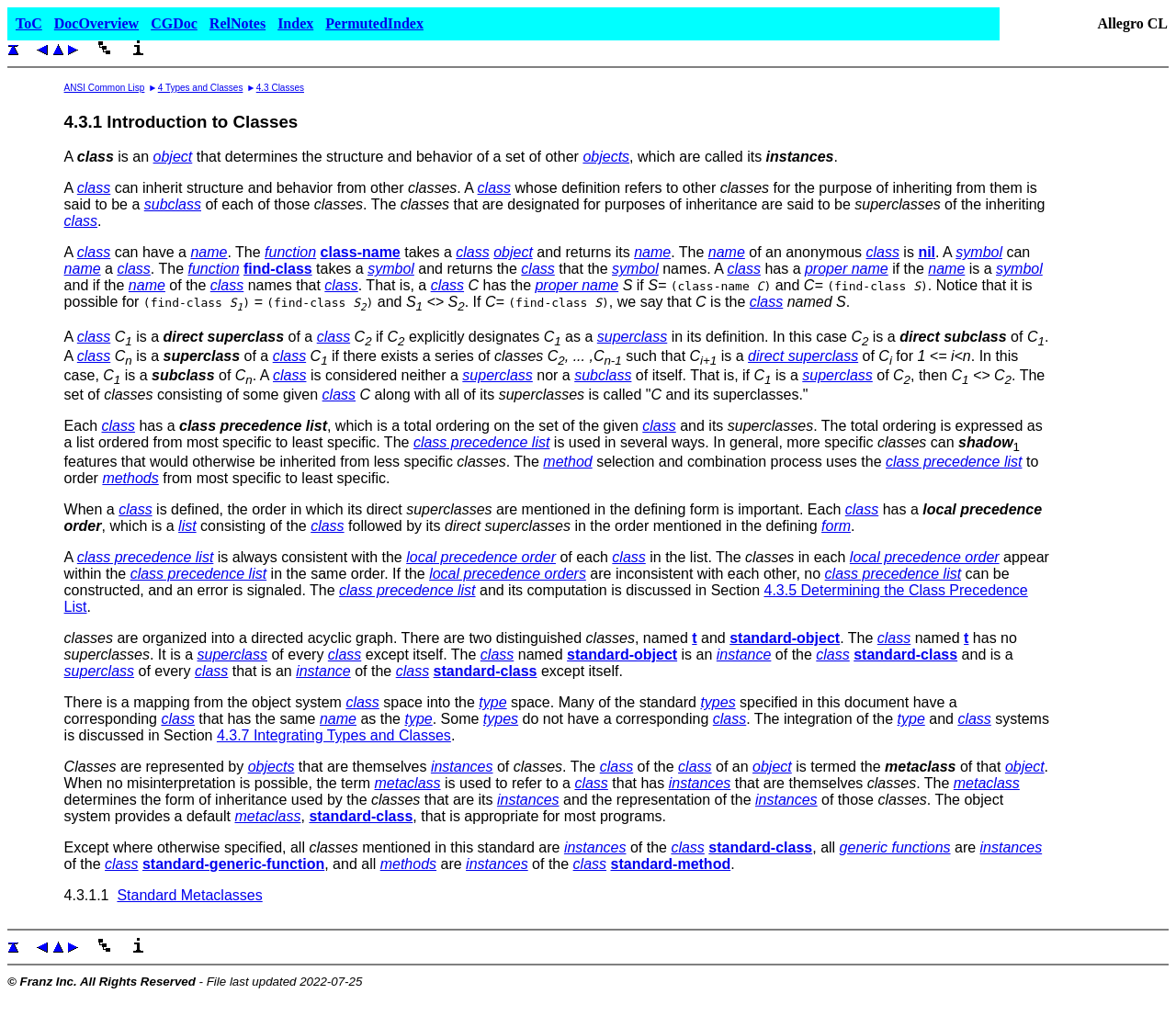Please reply with a single word or brief phrase to the question: 
What is the function of 'class-name' in ANSI Common Lisp?

Returns the name of a class